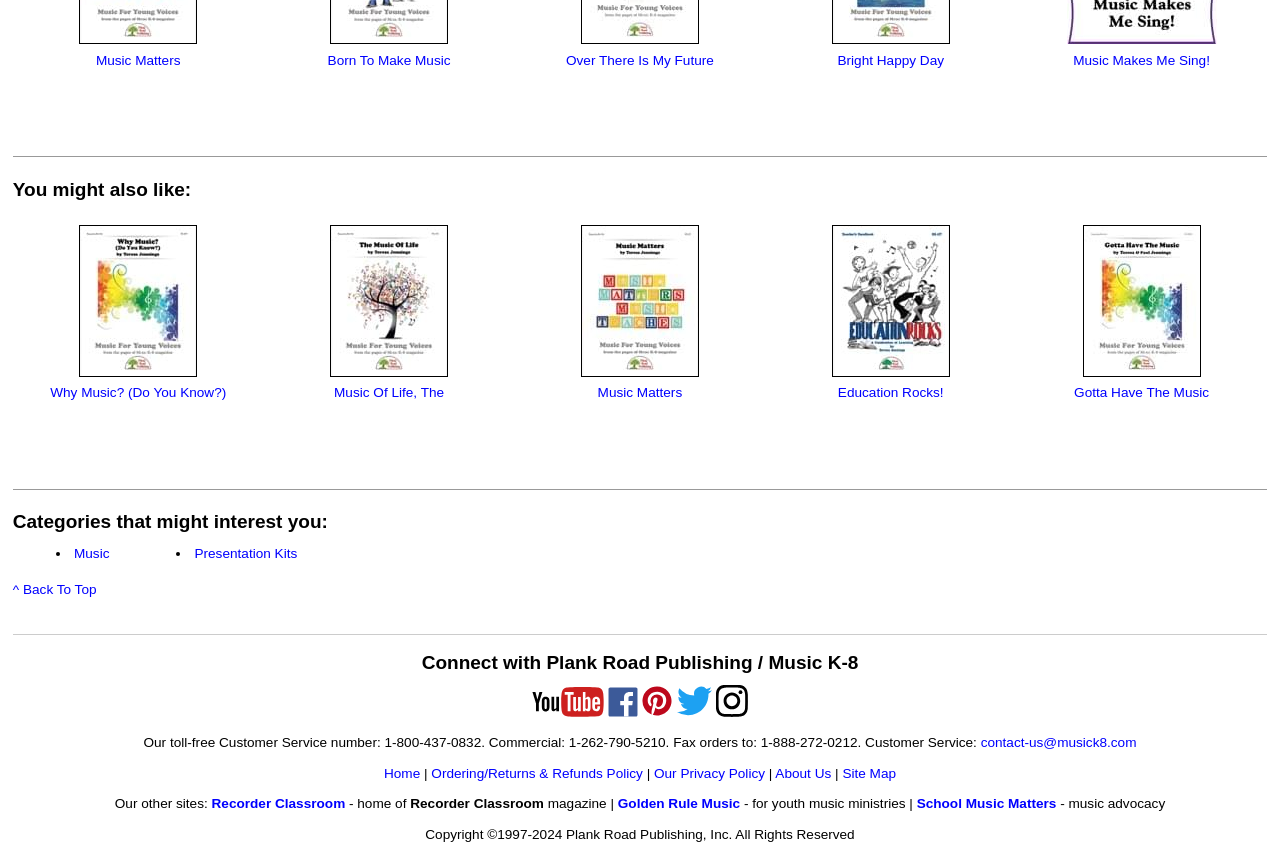Locate the bounding box coordinates of the segment that needs to be clicked to meet this instruction: "Explore the 'Rural/Coastal Projects' category".

None